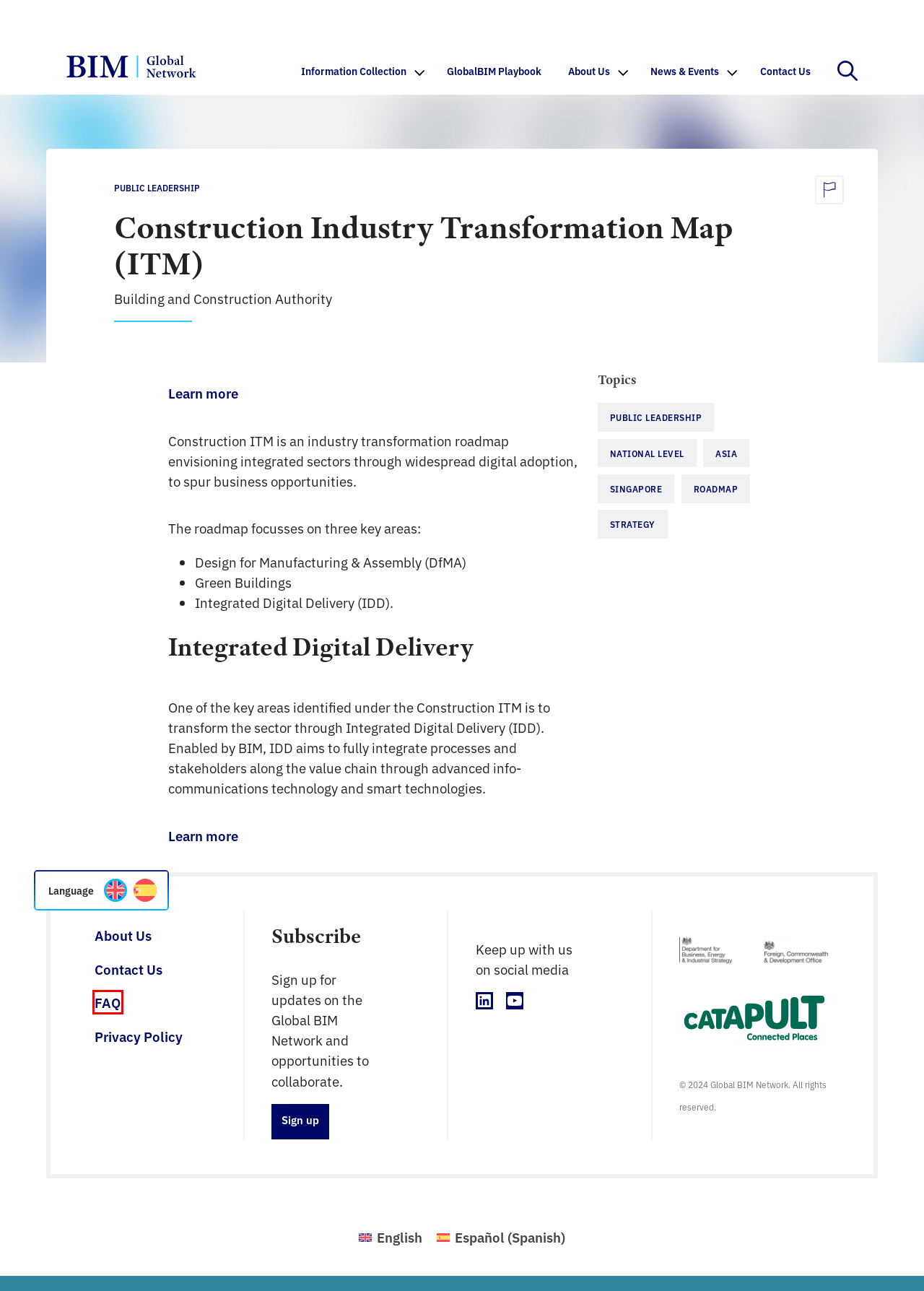Review the screenshot of a webpage which includes a red bounding box around an element. Select the description that best fits the new webpage once the element in the bounding box is clicked. Here are the candidates:
A. Built Environment Industry Transformation Map (ITM) | Building and Construction Authority (BCA)
B. FAQ - Global BIM Network
C. Information Collection - Global BIM Network
D. Mapa de Transformación de la Industria de la Construcción (ITM) - Global BIM Network
E. Privacy Policy - Connected Places Catapult
F. Playbook - Global BIM Network
G. Contact Us
H. About Us - Global BIM Network

B